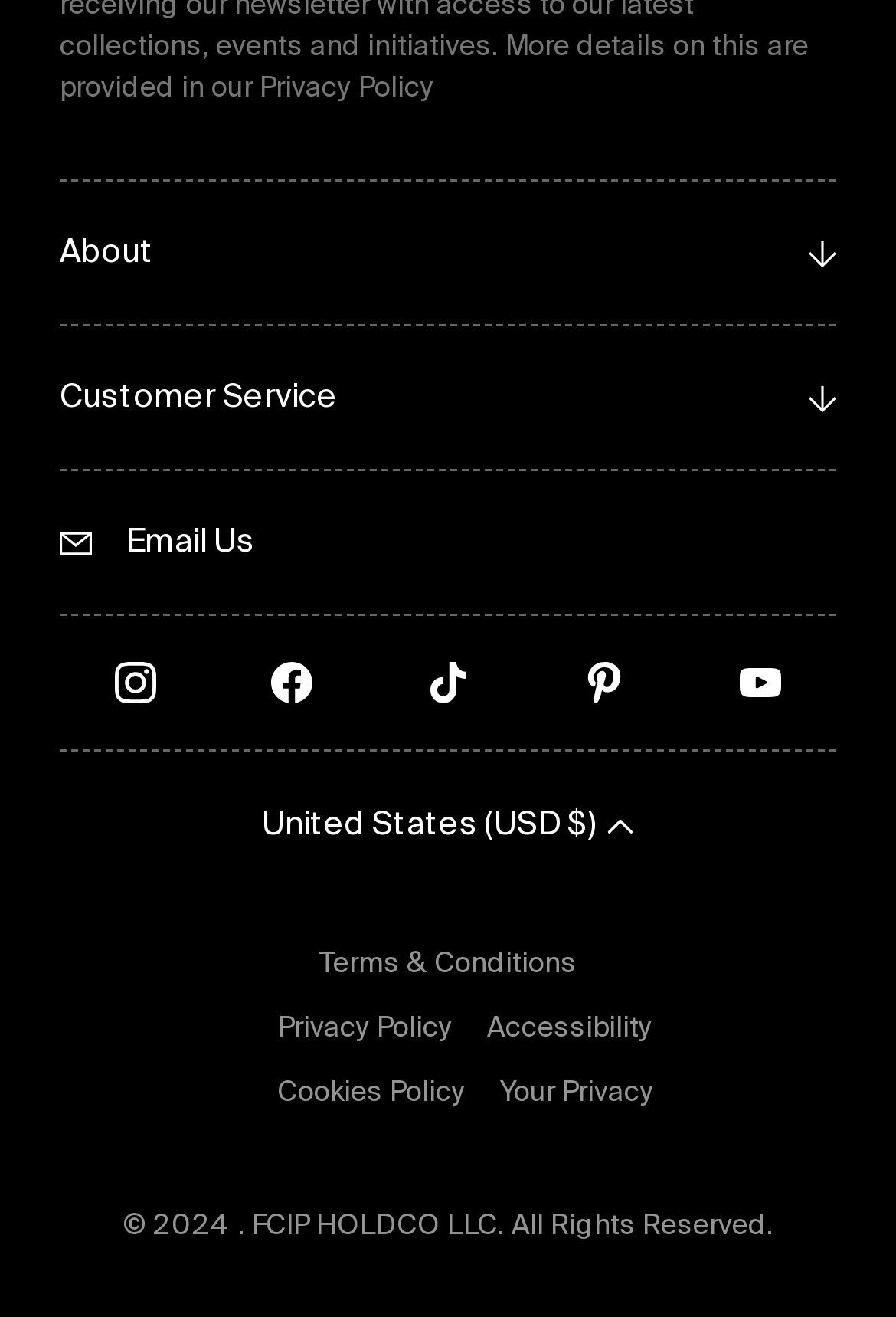Highlight the bounding box coordinates of the element you need to click to perform the following instruction: "Expand About."

[0.067, 0.173, 0.933, 0.212]